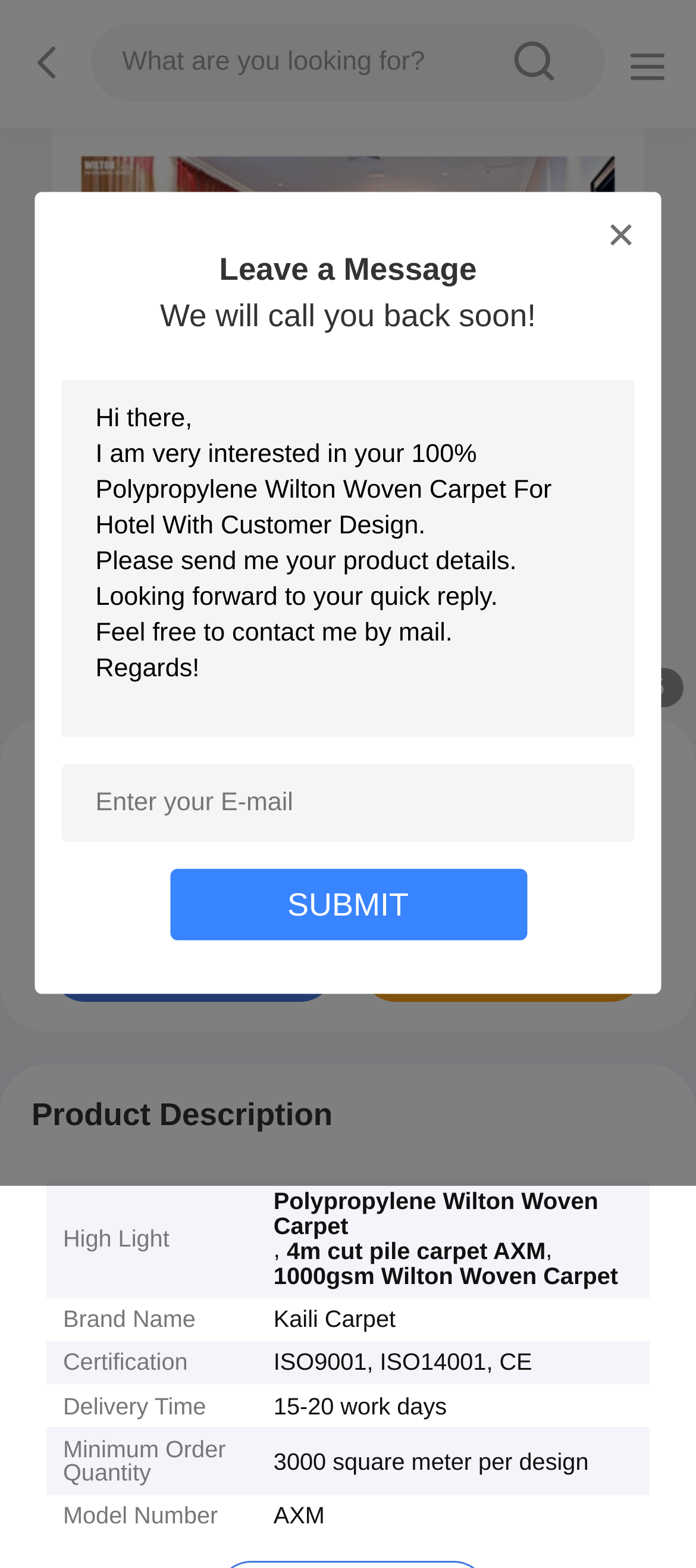What is the certification of the product? Look at the image and give a one-word or short phrase answer.

ISO9001, ISO14001, CE